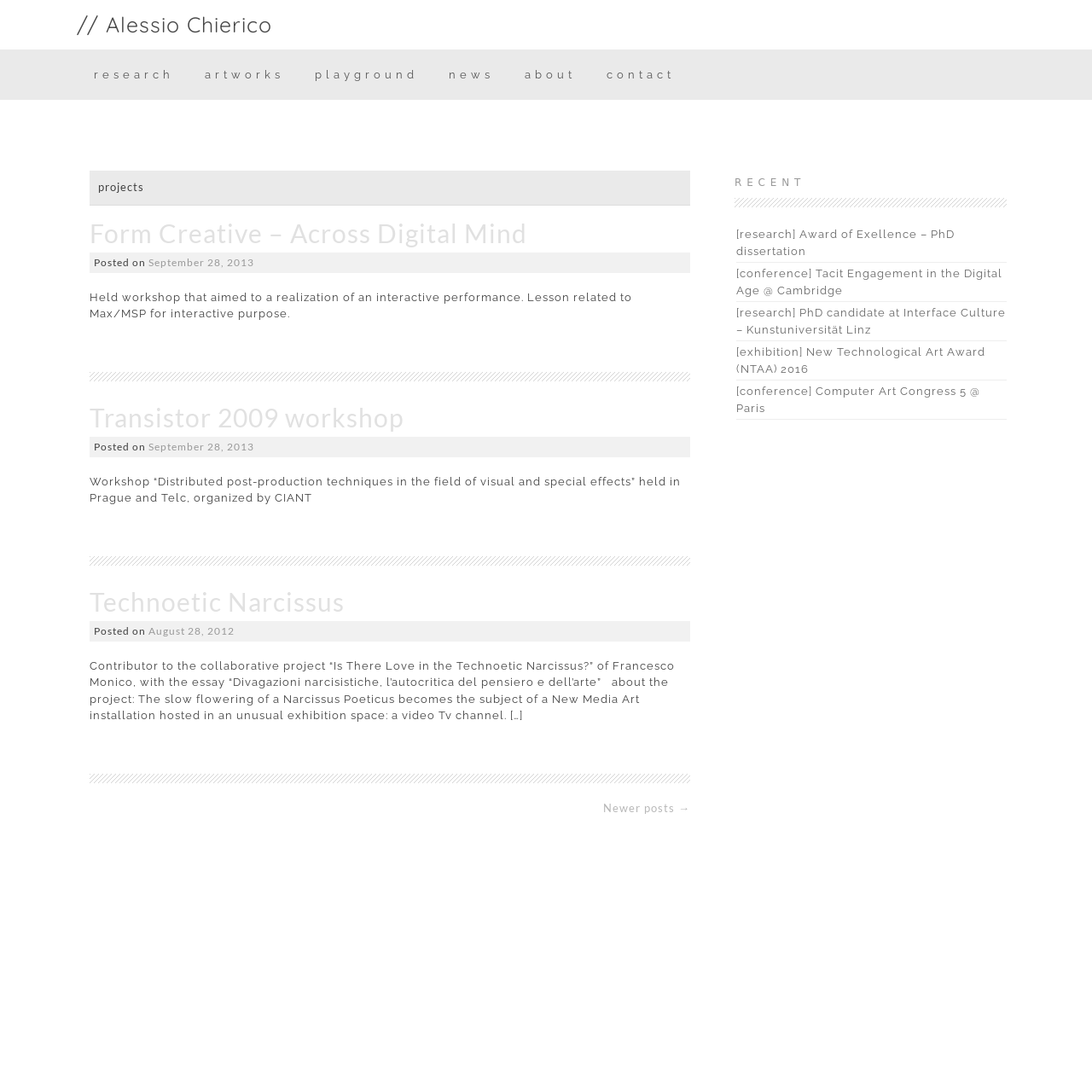Use a single word or phrase to answer the question:
What is the purpose of the 'Skip to content' link?

Accessibility